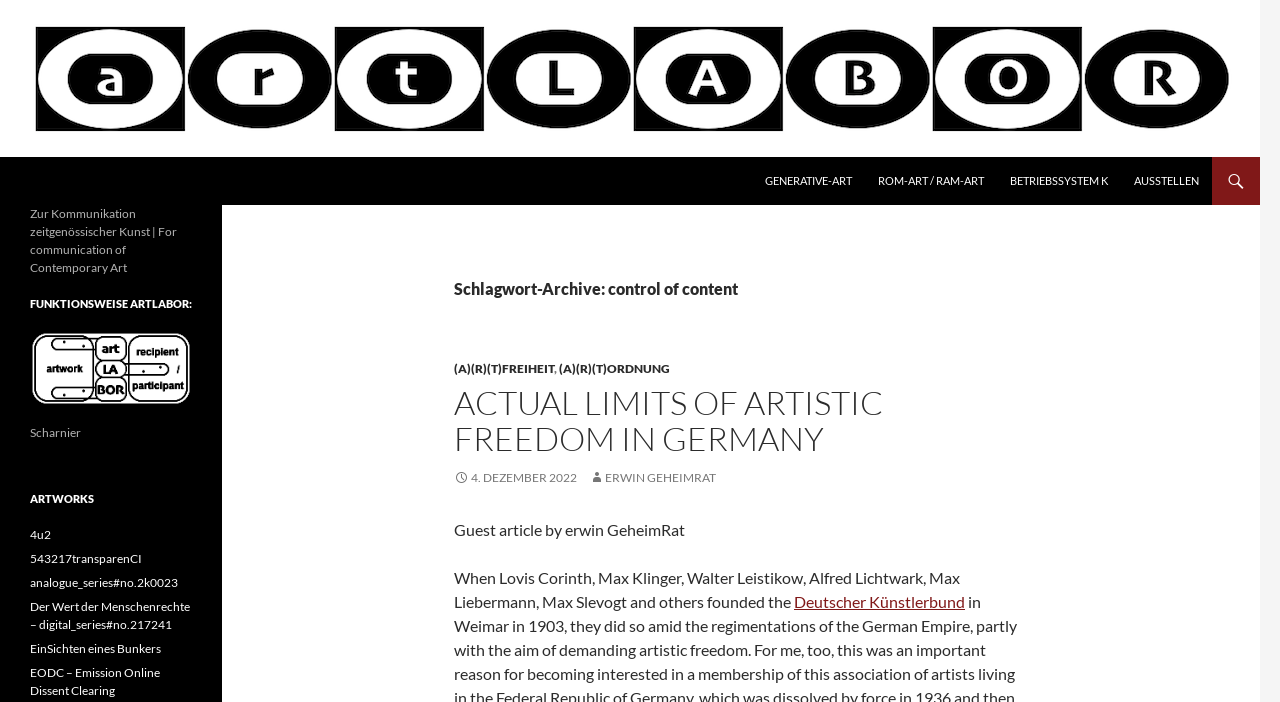Identify the bounding box coordinates for the region to click in order to carry out this instruction: "Read the article ACTUAL LIMITS OF ARTISTIC FREEDOM IN GERMANY". Provide the coordinates using four float numbers between 0 and 1, formatted as [left, top, right, bottom].

[0.355, 0.548, 0.803, 0.651]